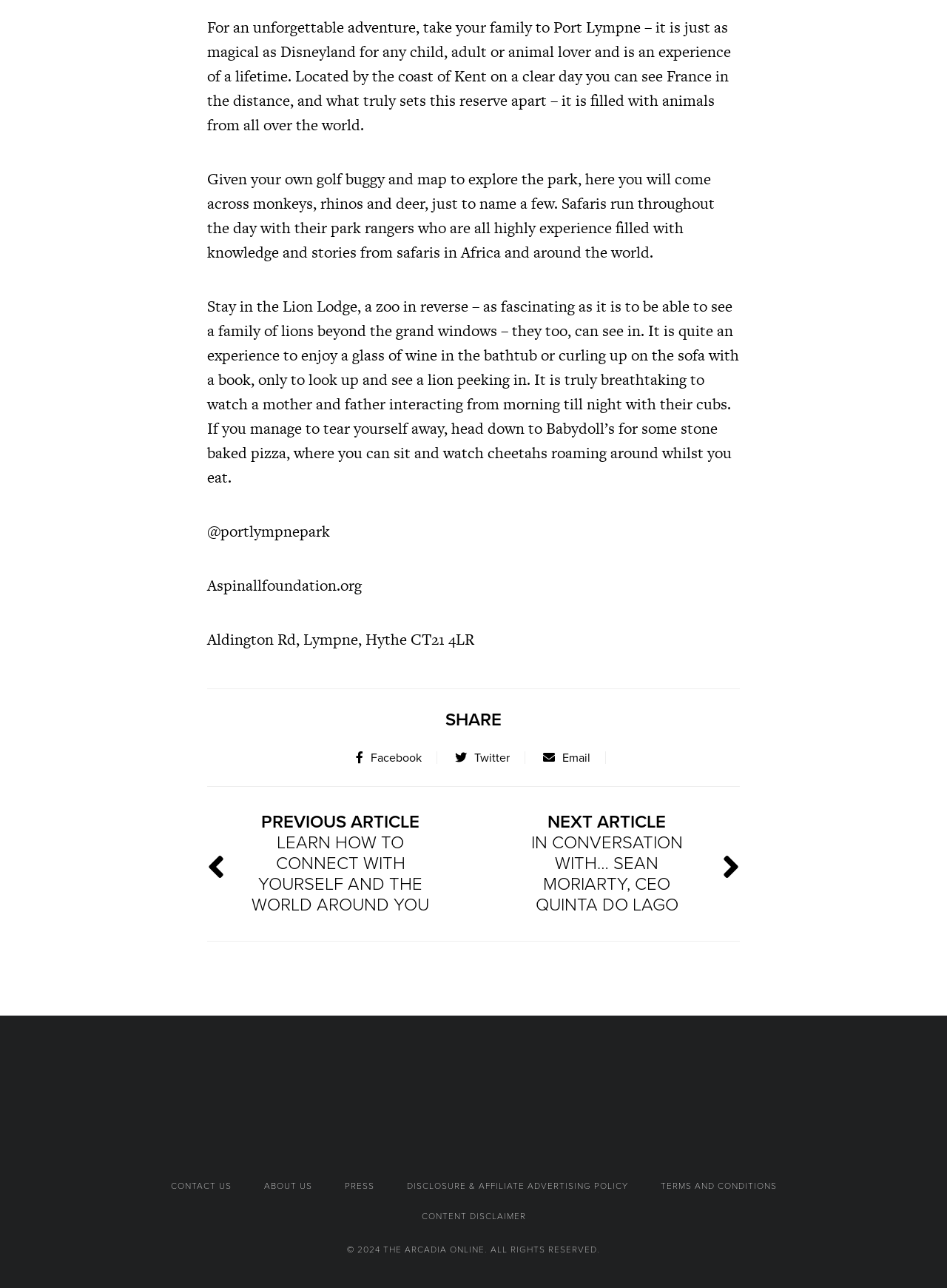Identify the bounding box for the UI element that is described as follows: "Forms and Applications Library".

None